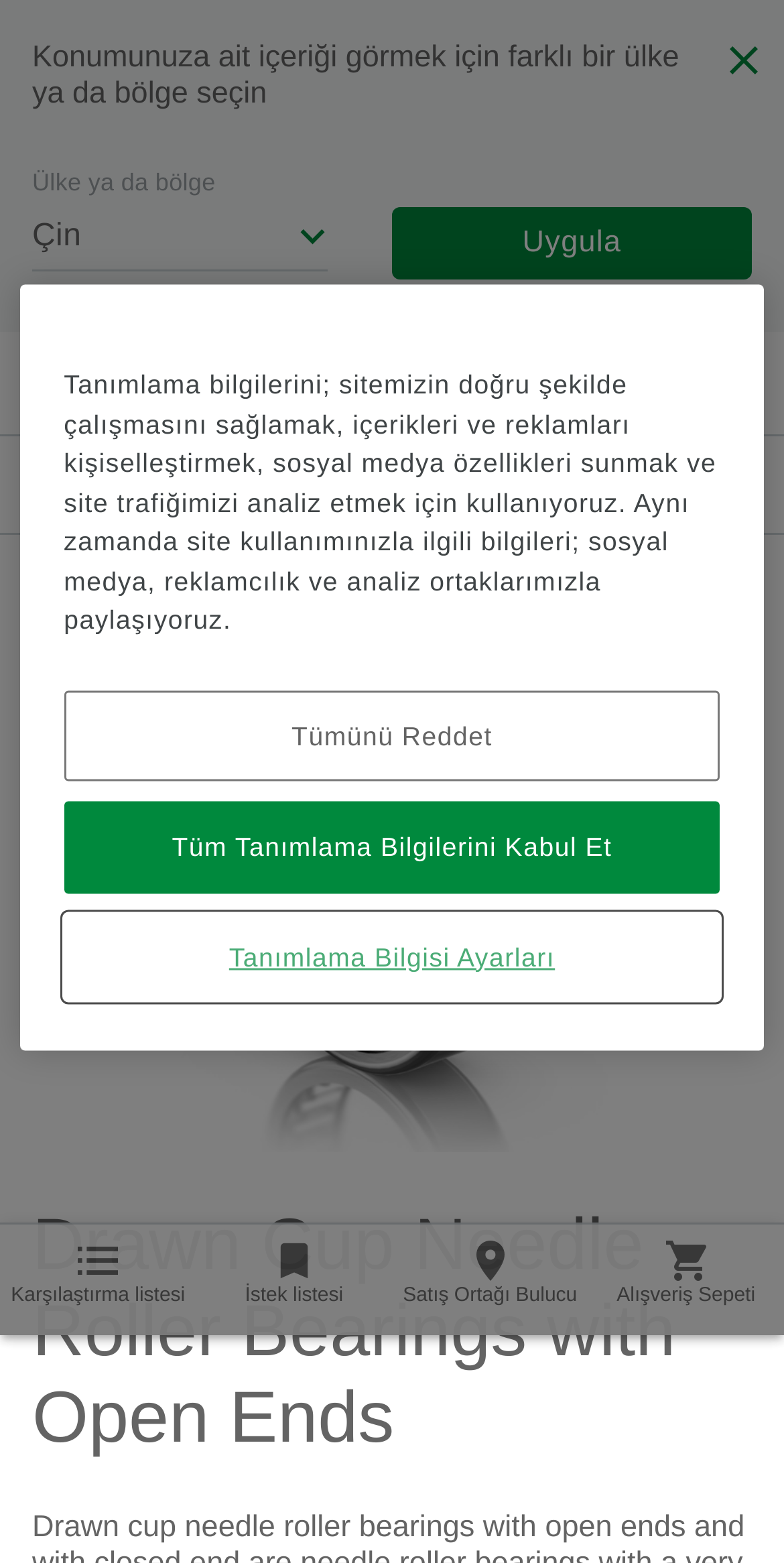Given the element description İstek listesi, predict the bounding box coordinates for the UI element in the webpage screenshot. The format should be (top-left x, top-left y, bottom-right x, bottom-right y), and the values should be between 0 and 1.

[0.25, 0.783, 0.5, 0.849]